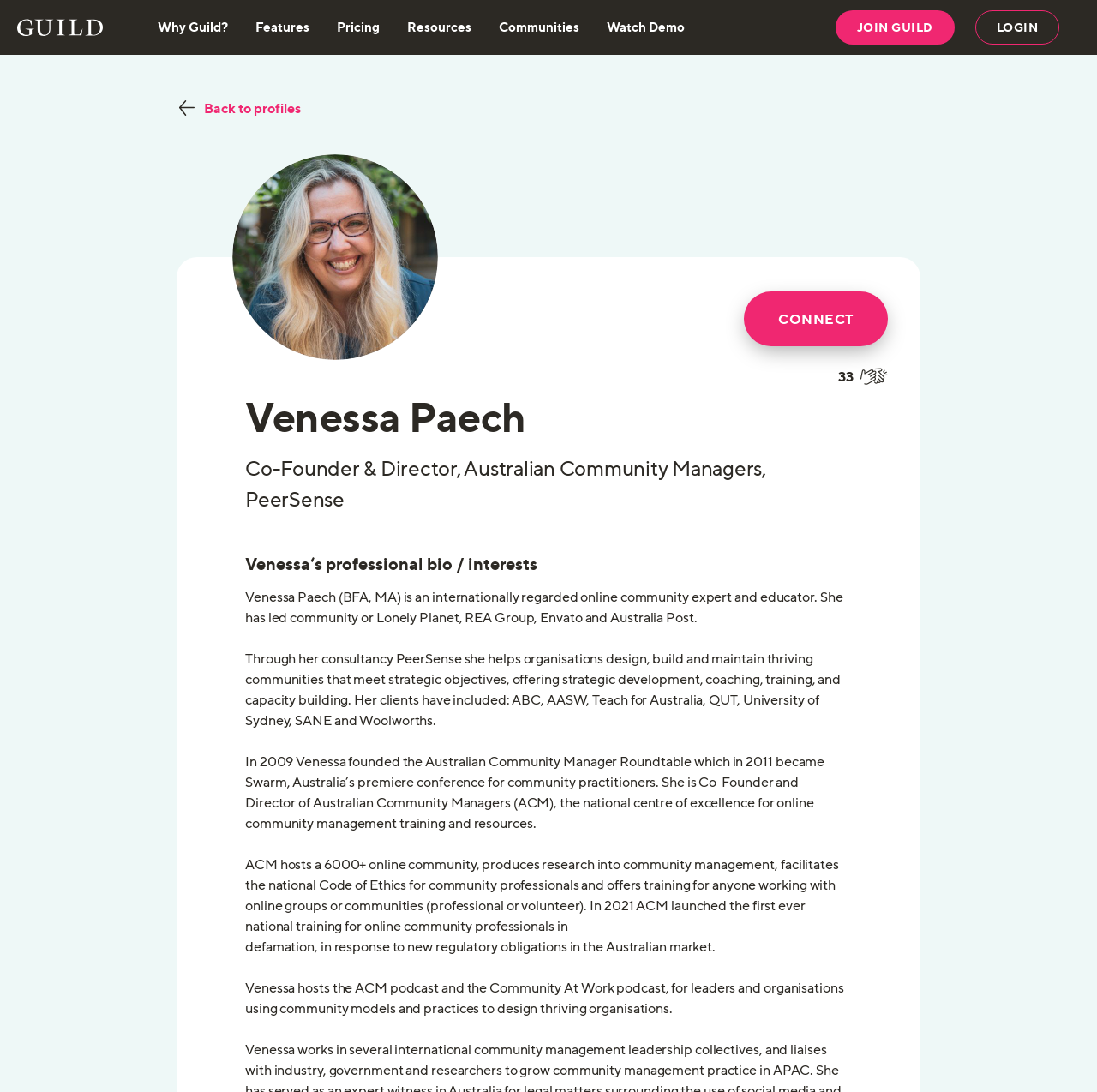Provide a single word or phrase answer to the question: 
What is the number displayed next to the CONNECT button?

33